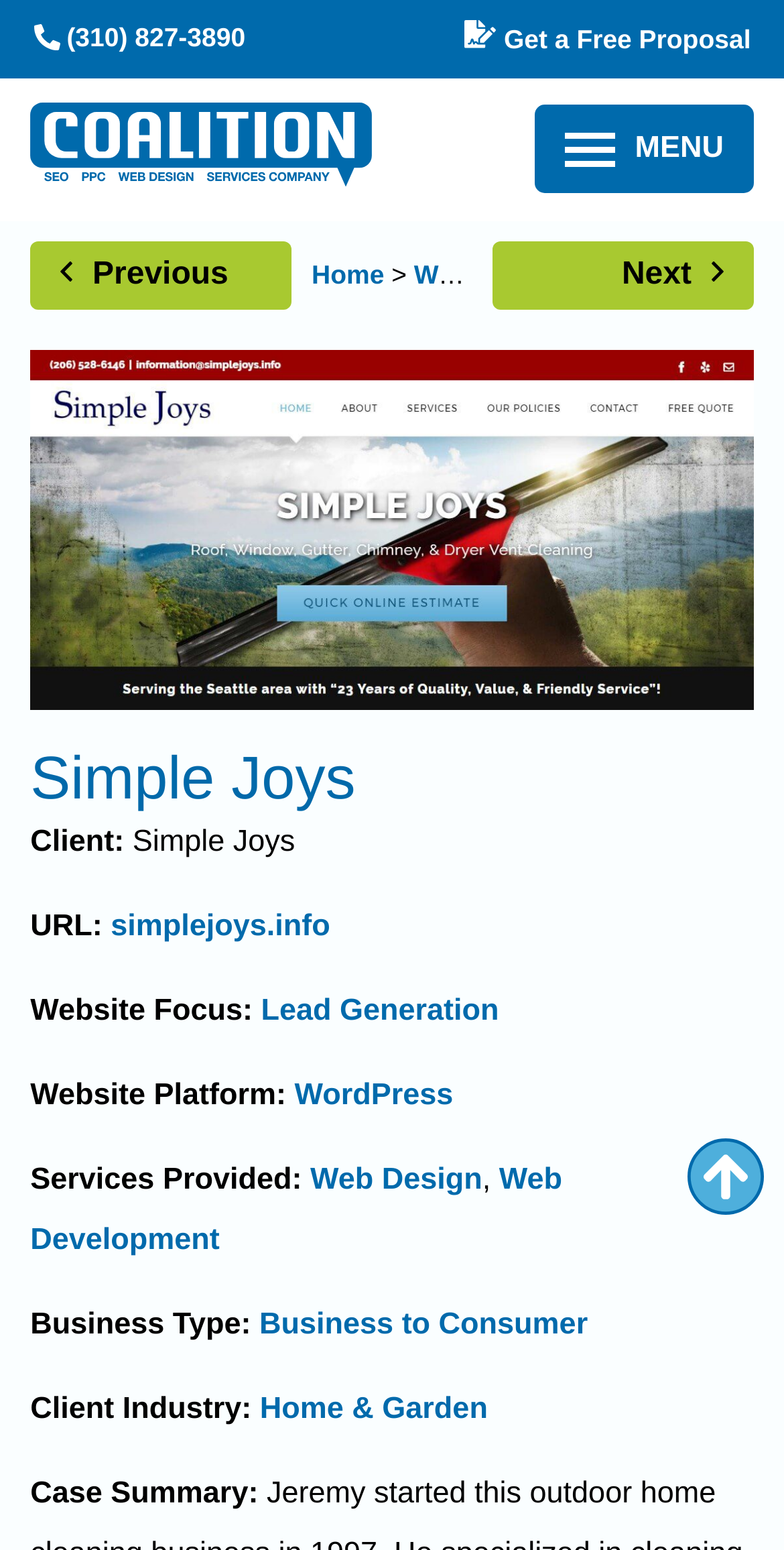Consider the image and give a detailed and elaborate answer to the question: 
What is the industry of the client's business?

I found the industry of the client's business by looking at the 'Client Industry:' section, which is located below the 'Business Type:' section. The industry is a link with the text 'Home & Garden'.